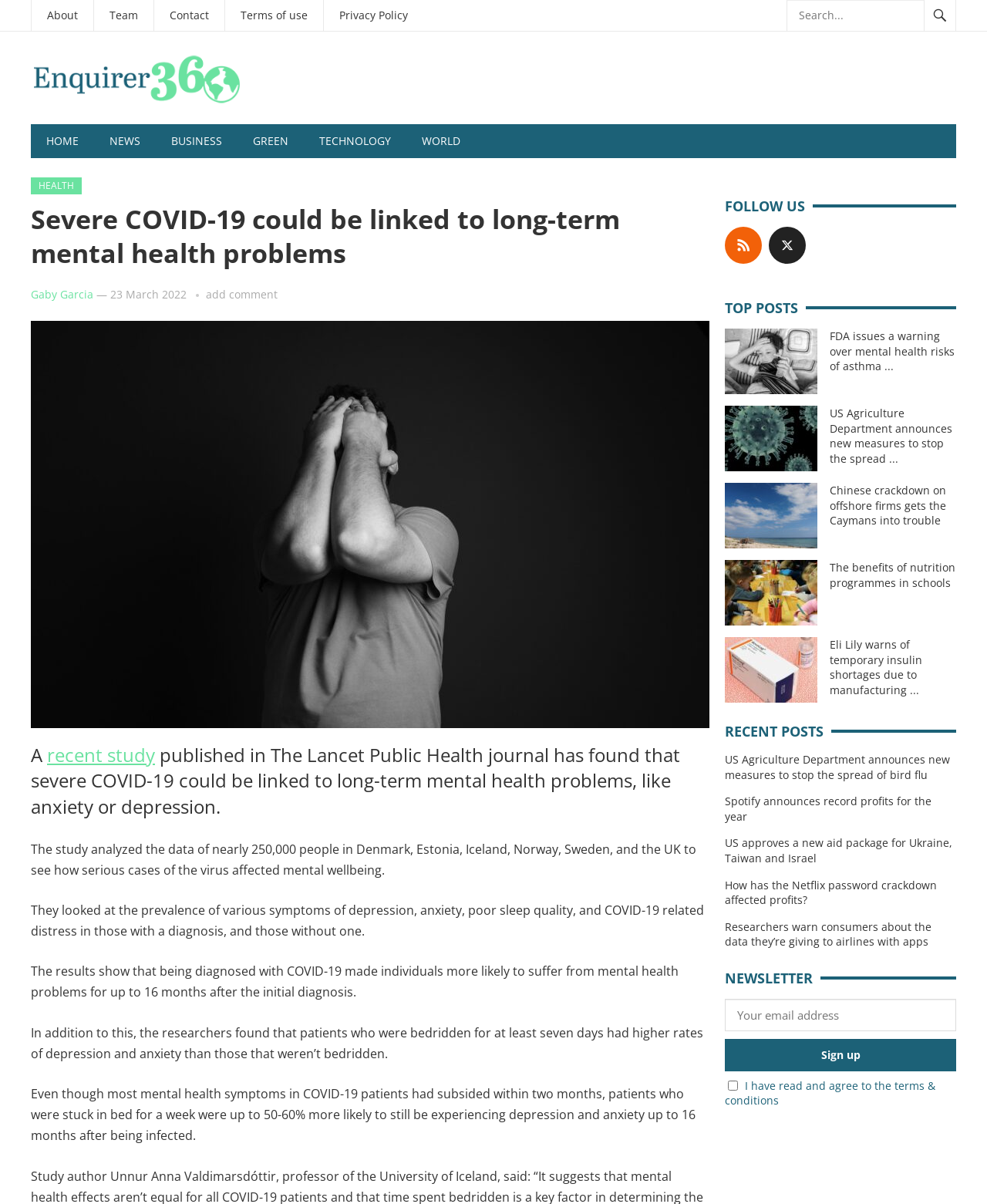Determine the coordinates of the bounding box for the clickable area needed to execute this instruction: "Search for something".

[0.798, 0.0, 0.938, 0.026]